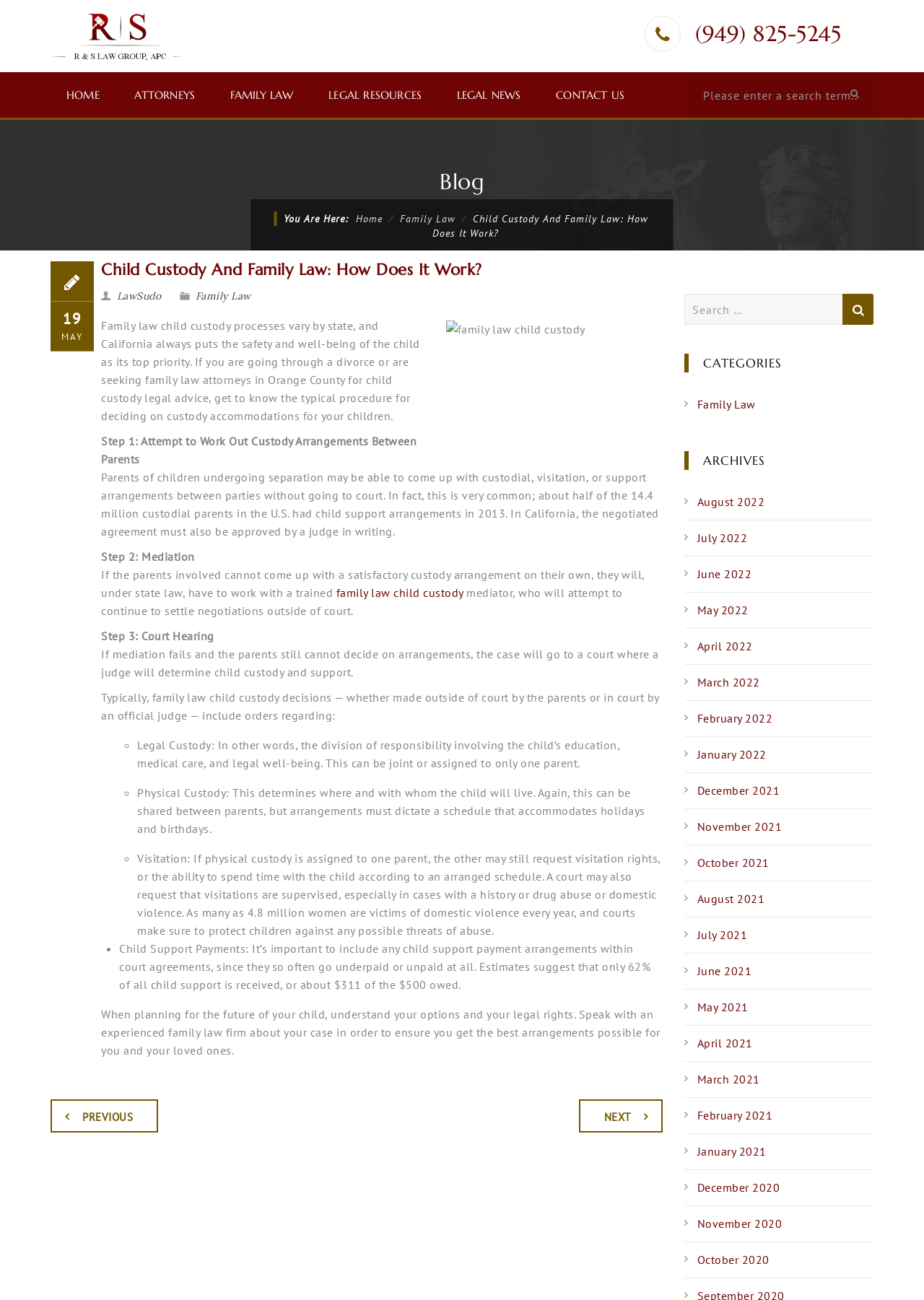Respond with a single word or phrase to the following question: What is the purpose of mediation in child custody cases?

To settle negotiations outside of court